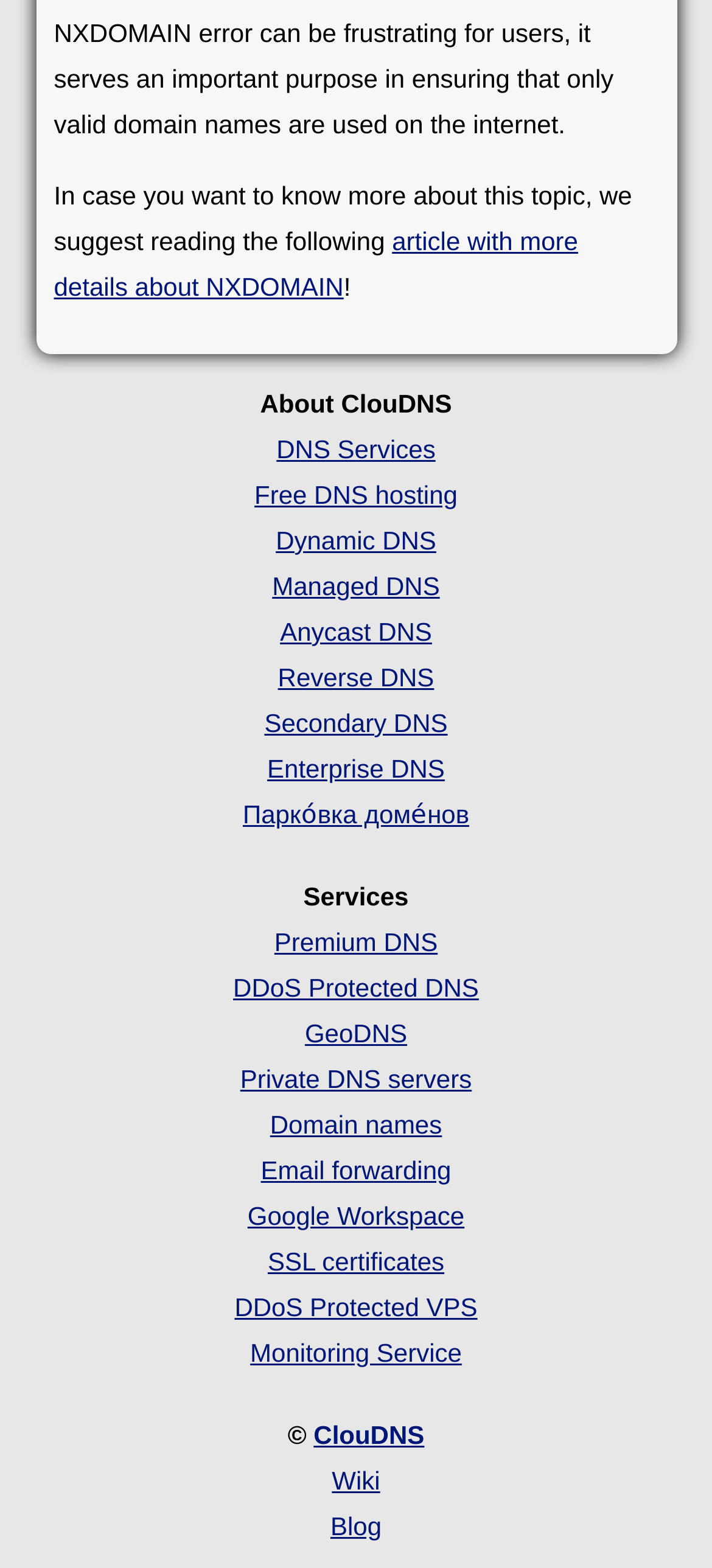Find the bounding box coordinates for the area that must be clicked to perform this action: "visit ClouDNS homepage".

[0.44, 0.906, 0.596, 0.924]